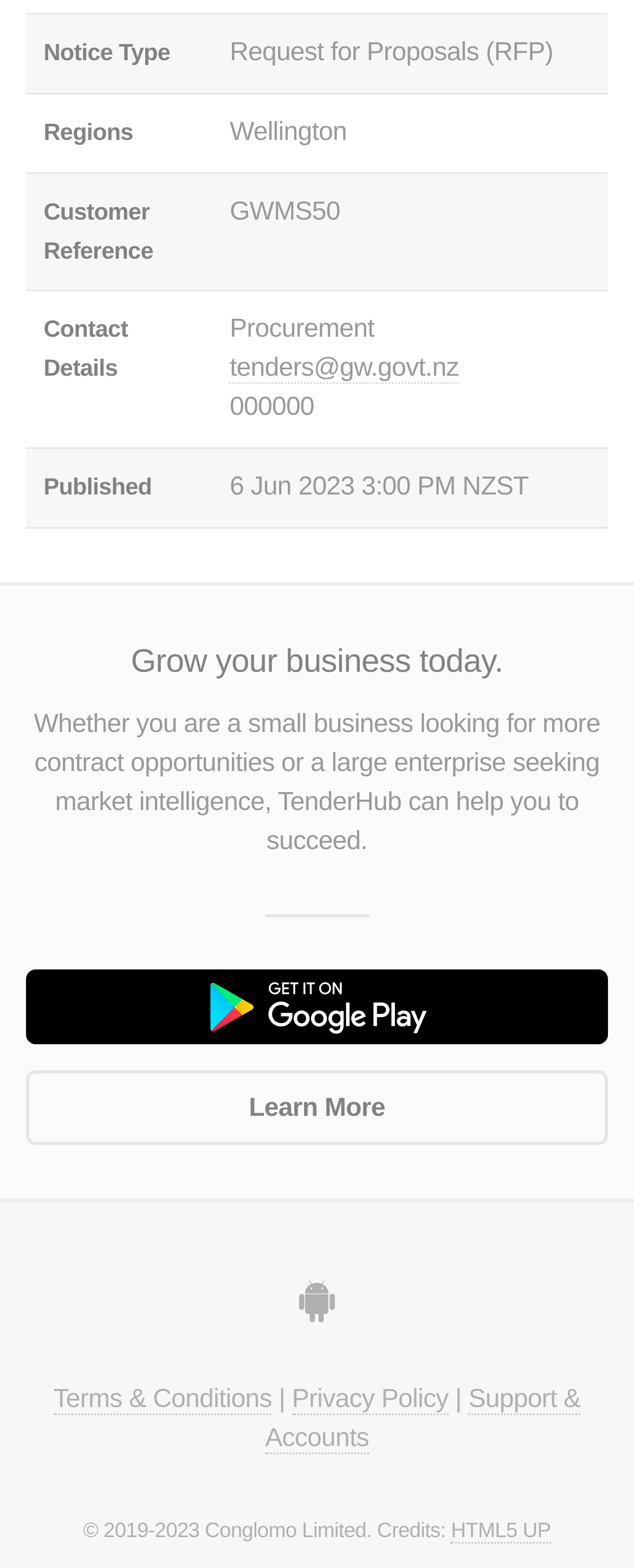Using the description "University News", locate and provide the bounding box of the UI element.

None